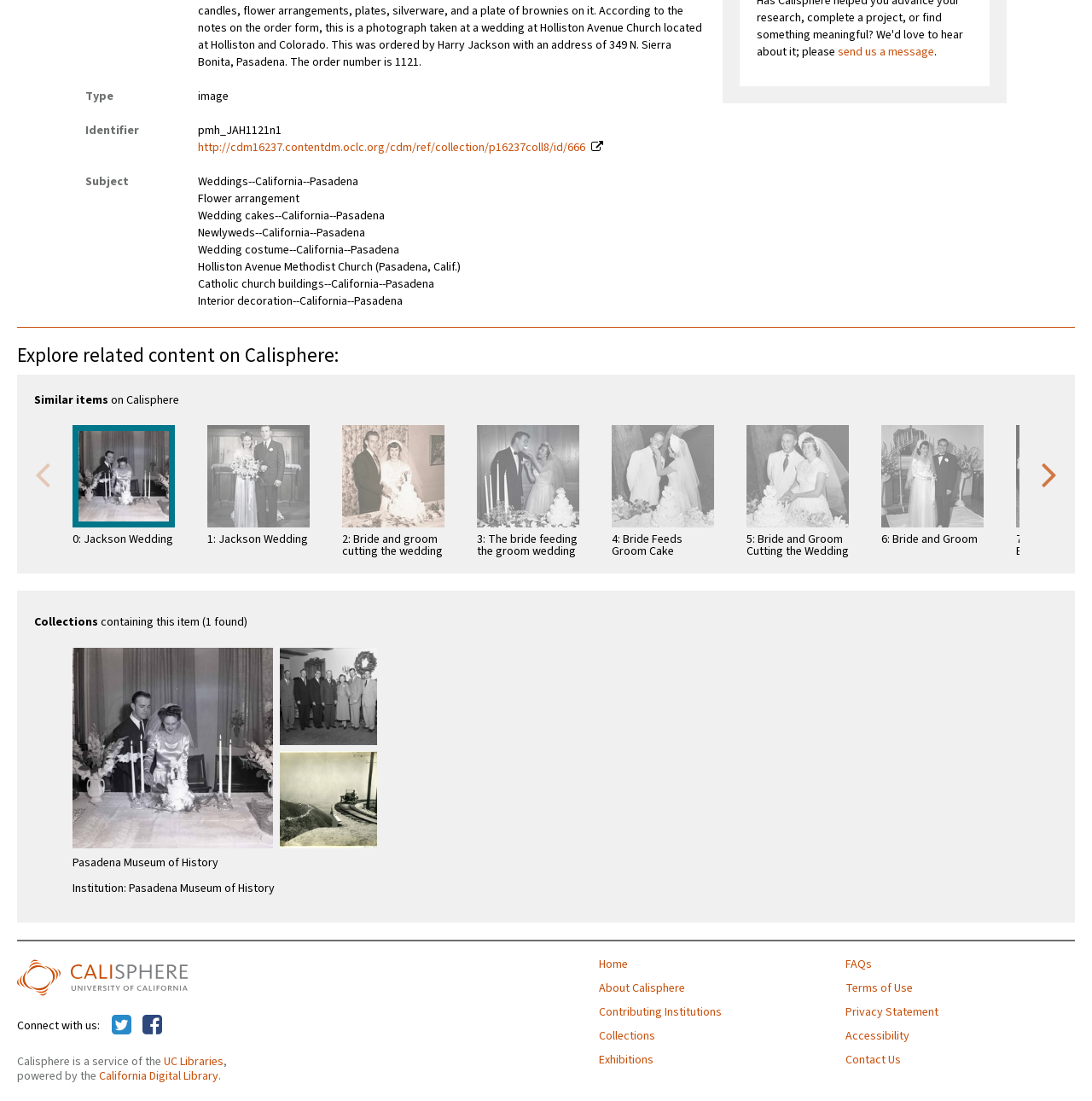What is the type of the item described?
Provide a one-word or short-phrase answer based on the image.

image